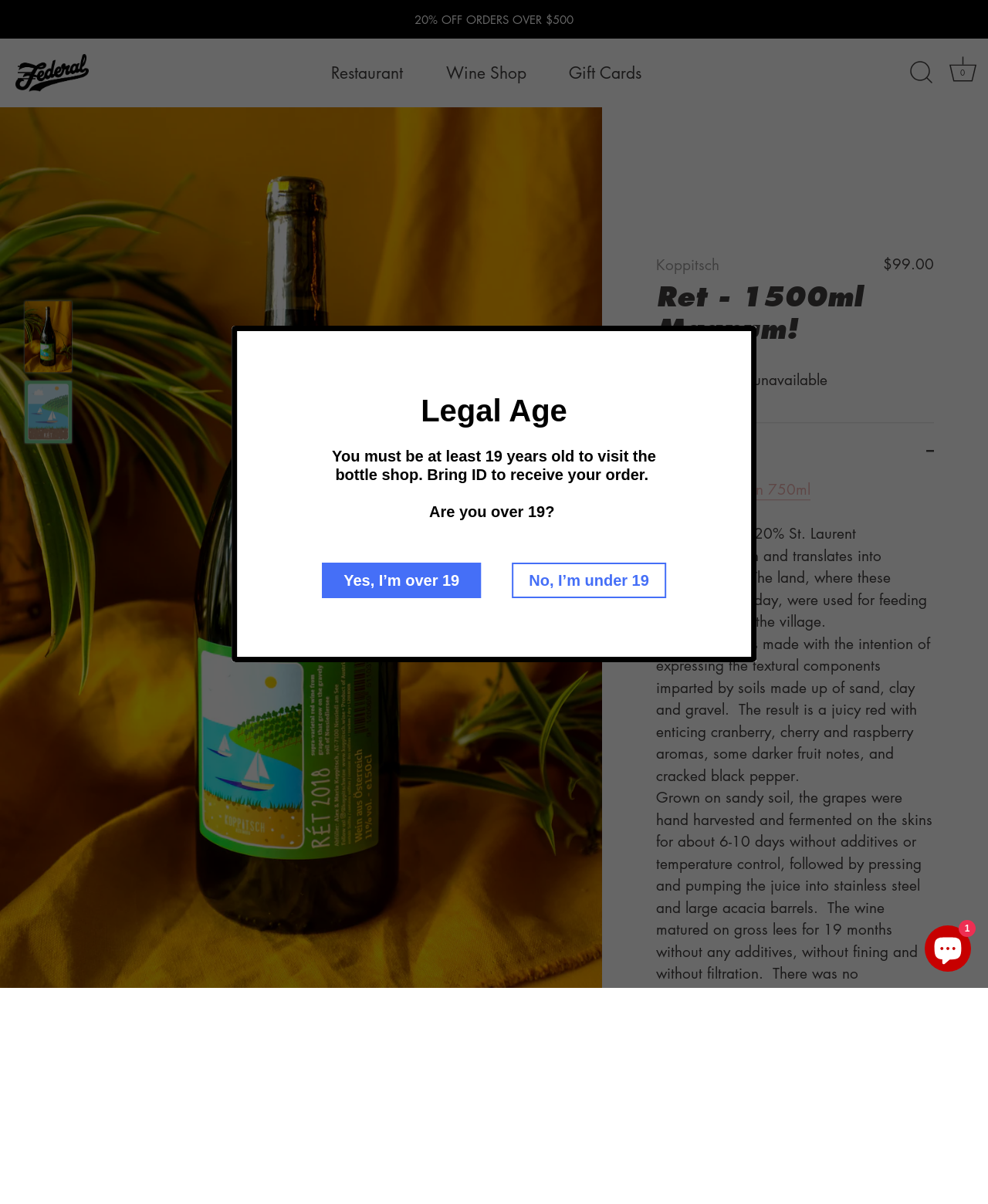What is the minimum age required to visit the bottle shop?
Answer with a single word or phrase by referring to the visual content.

19